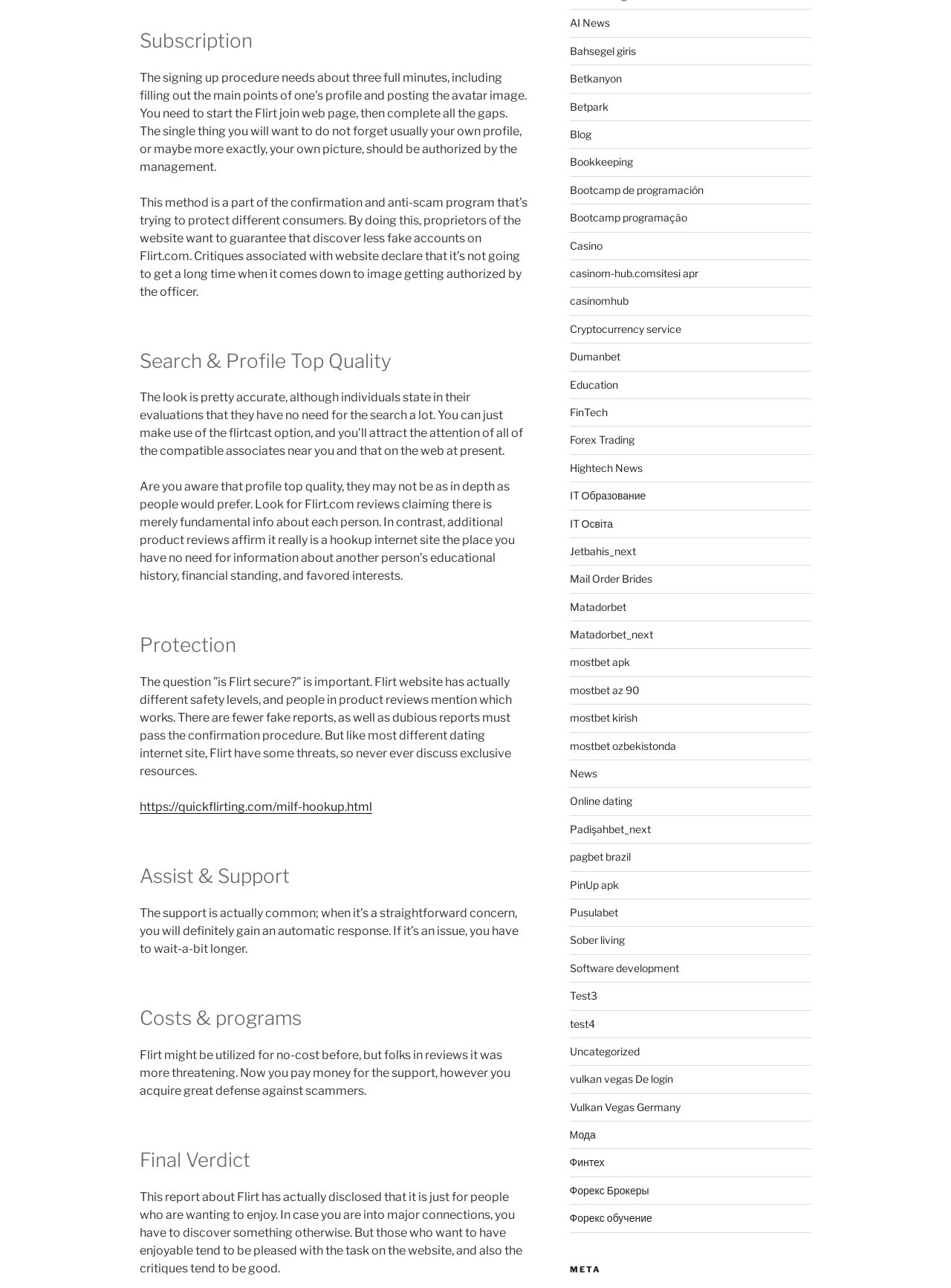Please answer the following question using a single word or phrase: What kind of relationships is Flirt.com suitable for?

Casual relationships